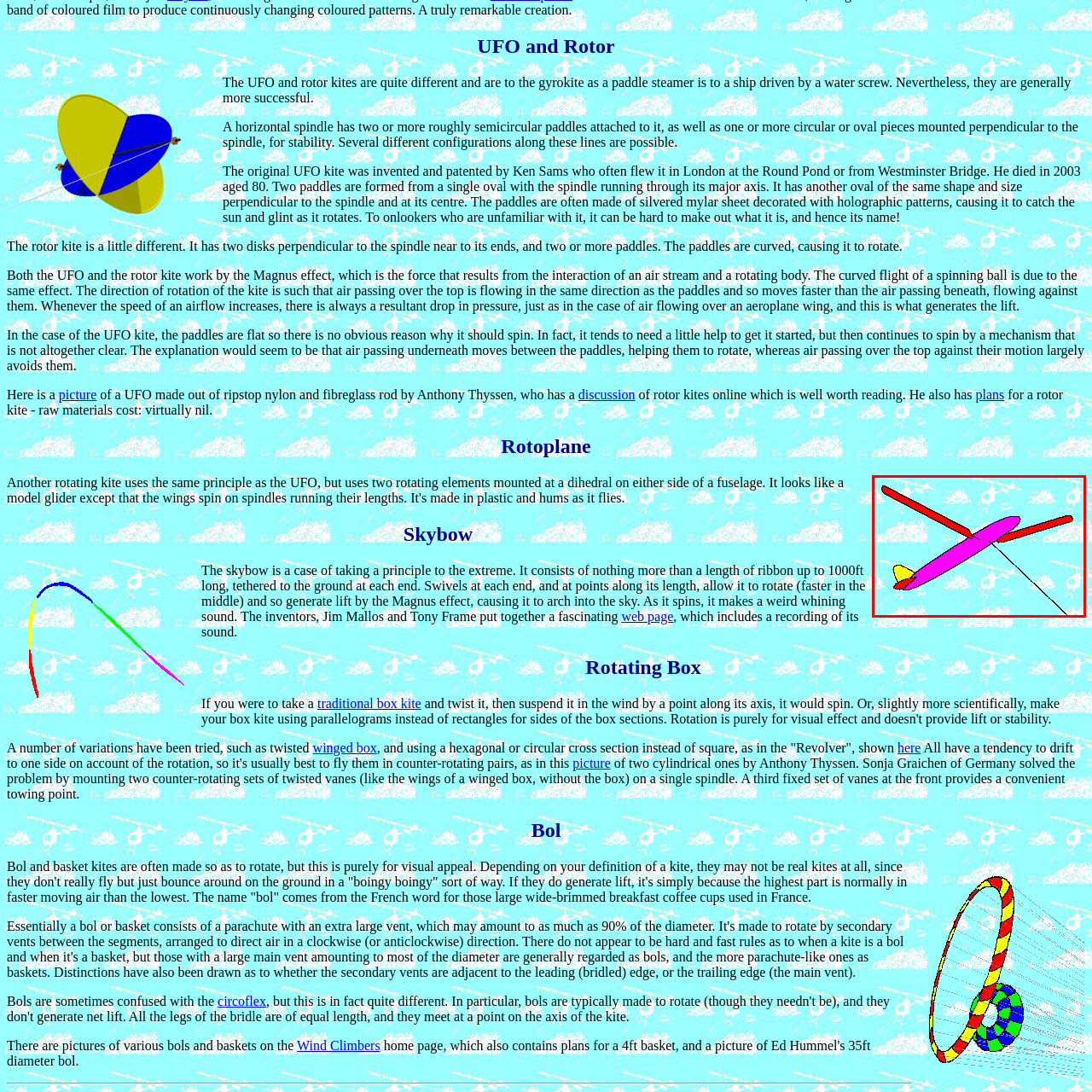Describe the contents of the image that is surrounded by the red box in a detailed manner.

The image depicts a colorful representation of a rotorplane kite, showcasing its unique design and structure. The kite features a vibrant pink body with red rotor blades extending from its sides, and a yellow tail fin. This design reflects the innovative nature of rotor kites, which utilize the Magnus effect—similar to that which causes a spinning ball to curve in the air—to achieve lift. The background is a light blue, suggesting a clear sky, while subtle outlines of helicopters add a playful touch to the scene. The rotorplane kite represents a fascinating intersection of creativity and aerodynamics, illustrating how such kites can effectively harness movement and airflow.